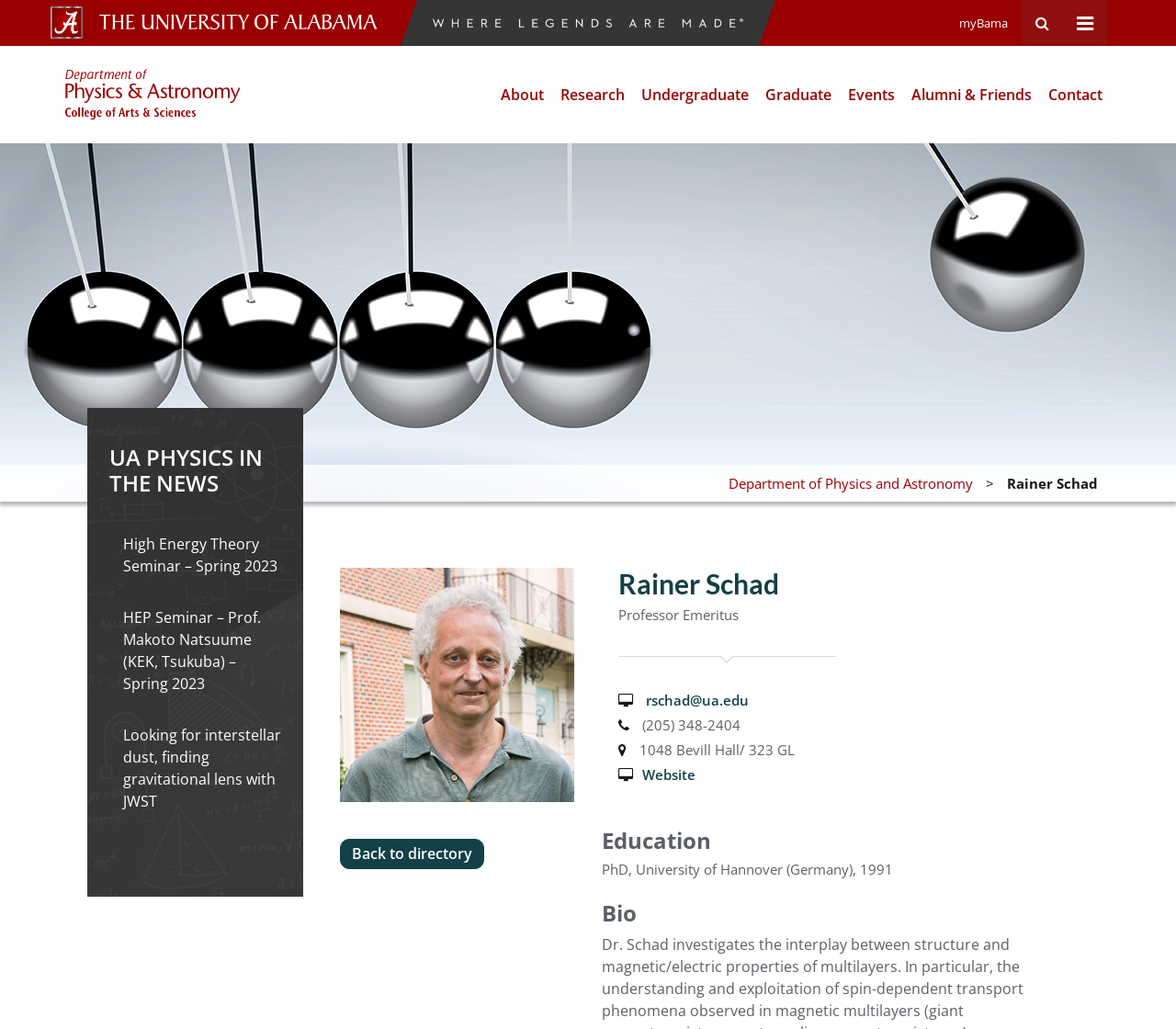Provide a thorough description of the webpage's content and layout.

The webpage is about Rainer Schad, a Professor Emeritus in the Department of Physics and Astronomy at the University of Alabama. At the top left, there is the University of Alabama's square A logo, followed by the university's wordmark and the slogan "where legends are made". 

To the right of the logo, there is a navigation menu with links to "myBama", a search button, and a campus-wide menu button. Below the university's logo and wordmark, there is a link to the Department of Physics and Astronomy.

The primary navigation menu is located below the department link, with buttons for "About", "Research", "Undergraduate", "Graduate", "Events", "Alumni & Friends", and "Contact". Each button has a dropdown menu.

On the right side of the page, there is a breadcrumb navigation menu with a link to the Department of Physics and Astronomy and the name "Rainer Schad".

The main content of the page is divided into two sections. The left section has a heading "UA PHYSICS IN THE NEWS" and lists three news articles with links. The right section is about Rainer Schad, with a heading, a photo, and contact information including email, phone number, and office location. There are also links to his website and a "Back to directory" button.

Below the contact information, there are headings for "Education" and "Bio", with corresponding text describing Rainer Schad's educational background and biography.